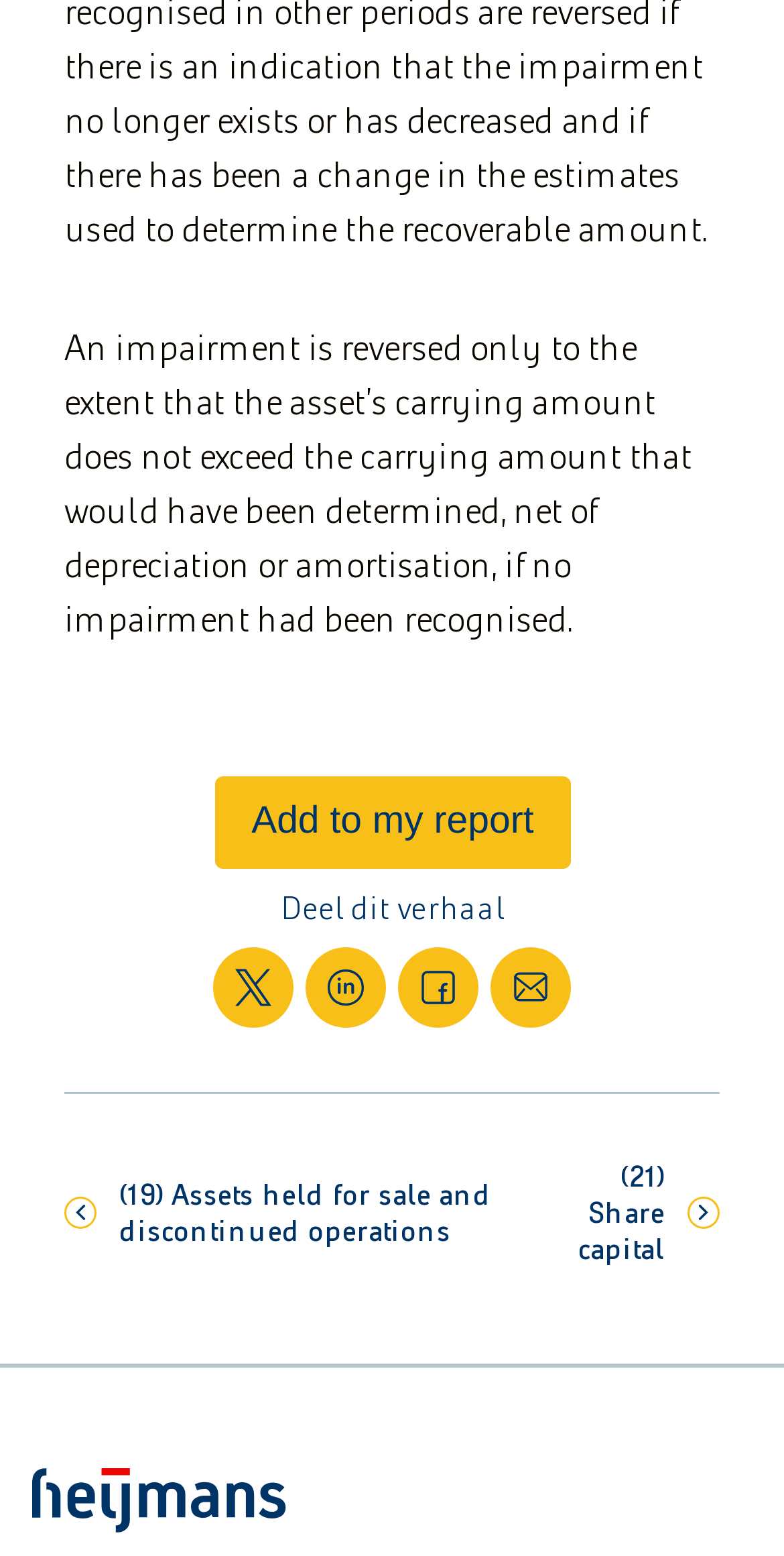How many navigation links are available?
Please utilize the information in the image to give a detailed response to the question.

There are three navigation links available, which are '(21) Share capital', '(19) Assets held for sale and discontinued operations', and a navigation element to navigate between articles.